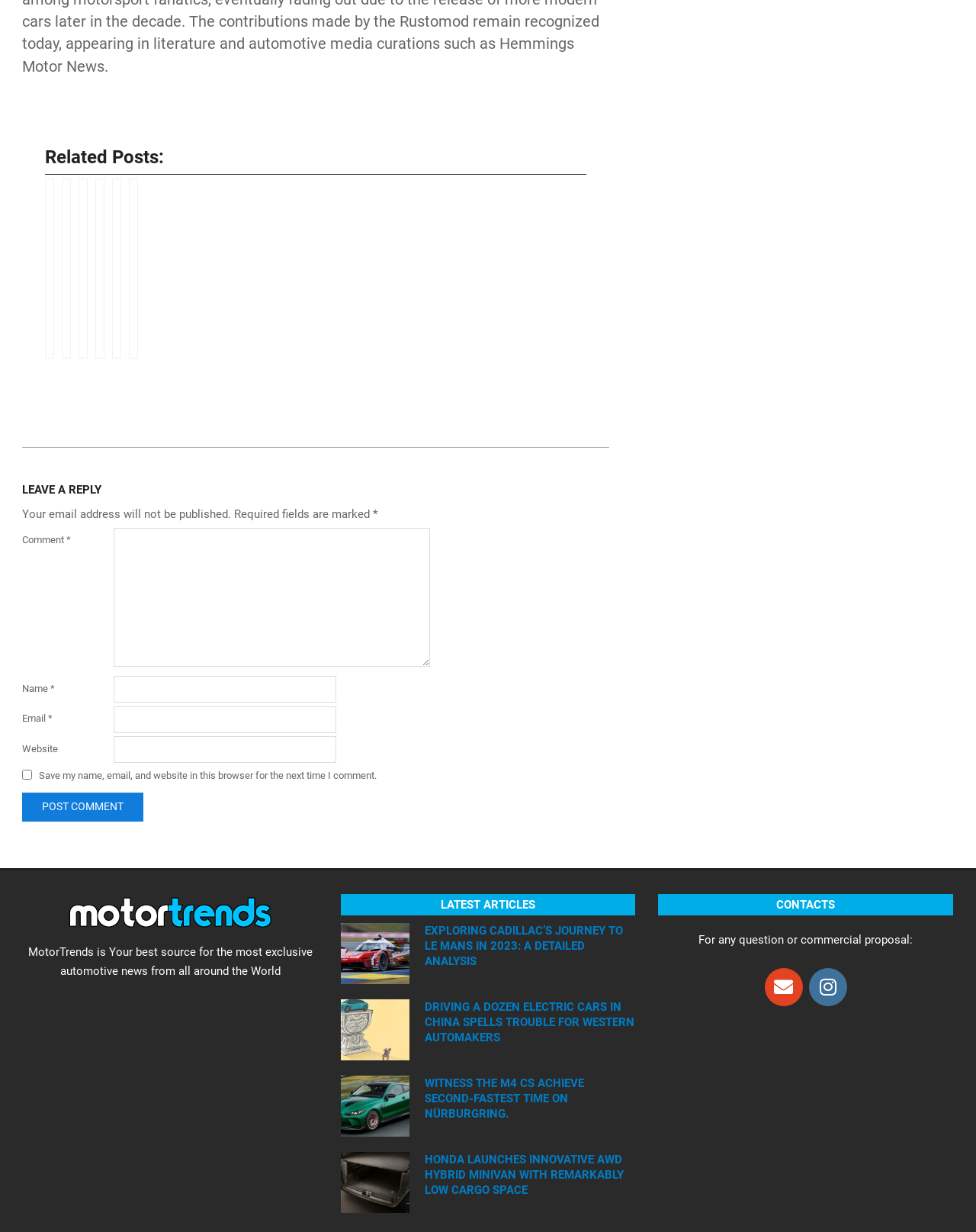How many links are in the 'Related Posts' section?
Answer the question using a single word or phrase, according to the image.

6